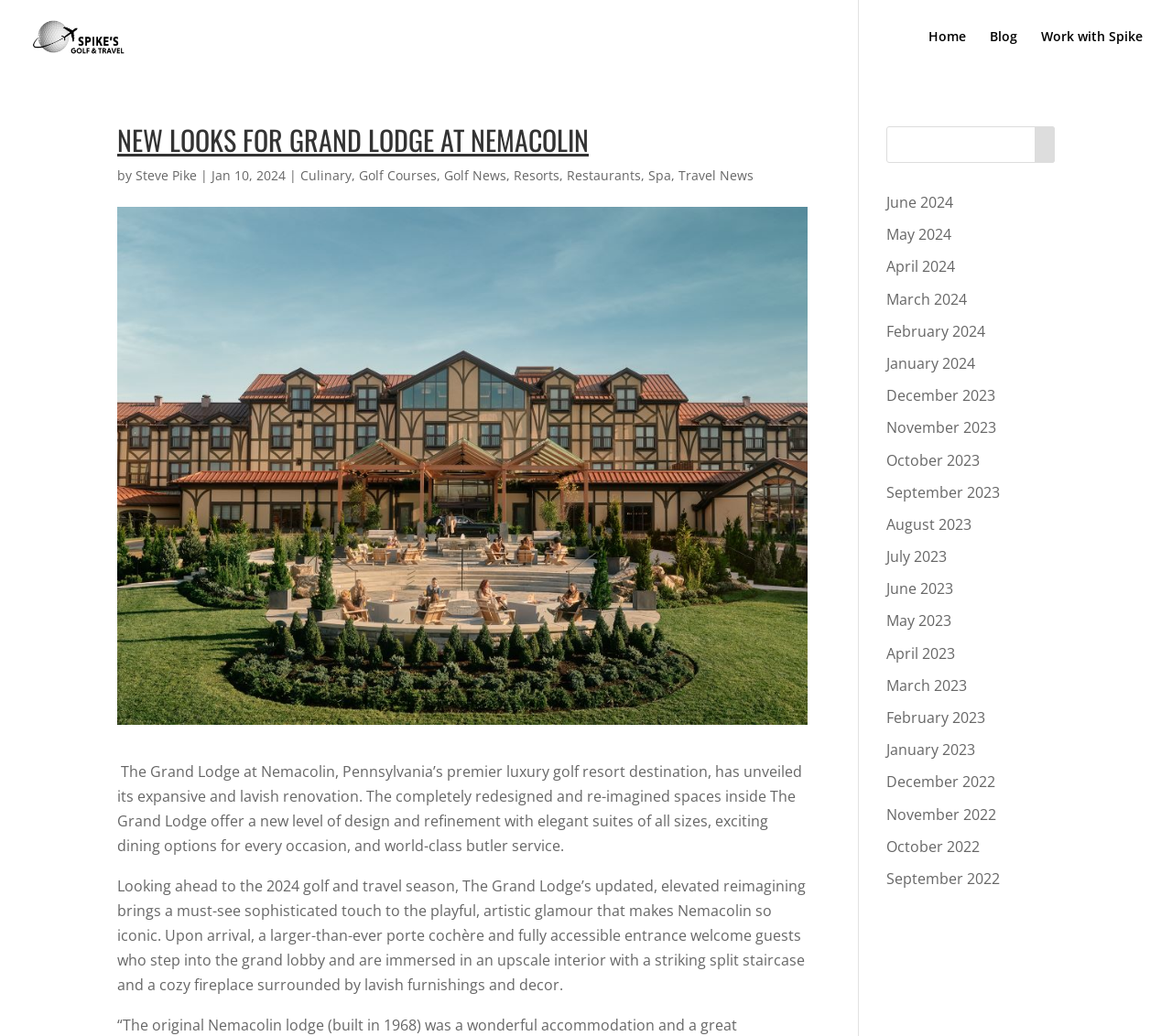Answer the question in one word or a short phrase:
What is the author of the article?

Steve Pike